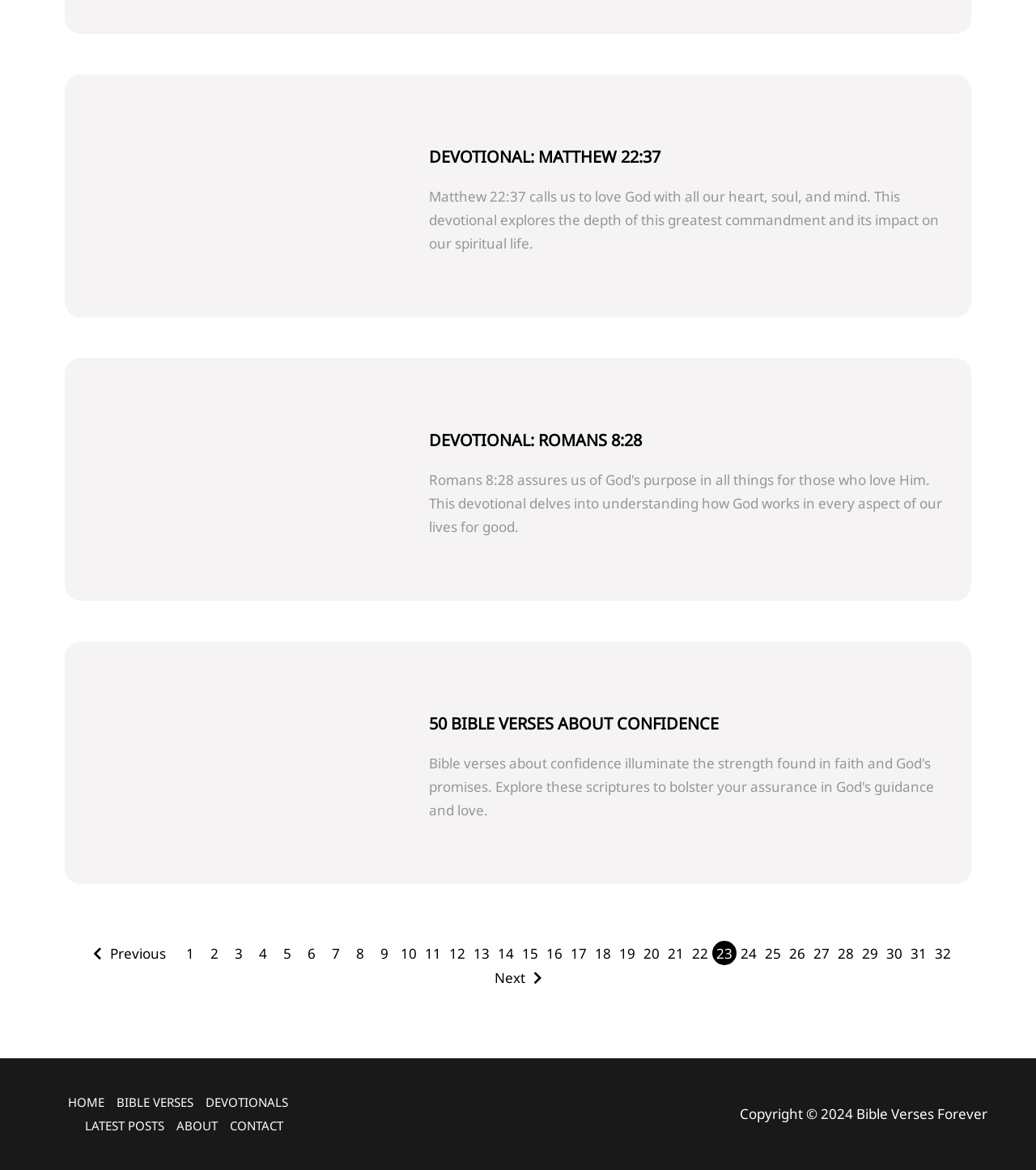Determine the bounding box coordinates of the region that needs to be clicked to achieve the task: "View the '50 BIBLE VERSES ABOUT CONFIDENCE' page".

[0.414, 0.601, 0.918, 0.636]